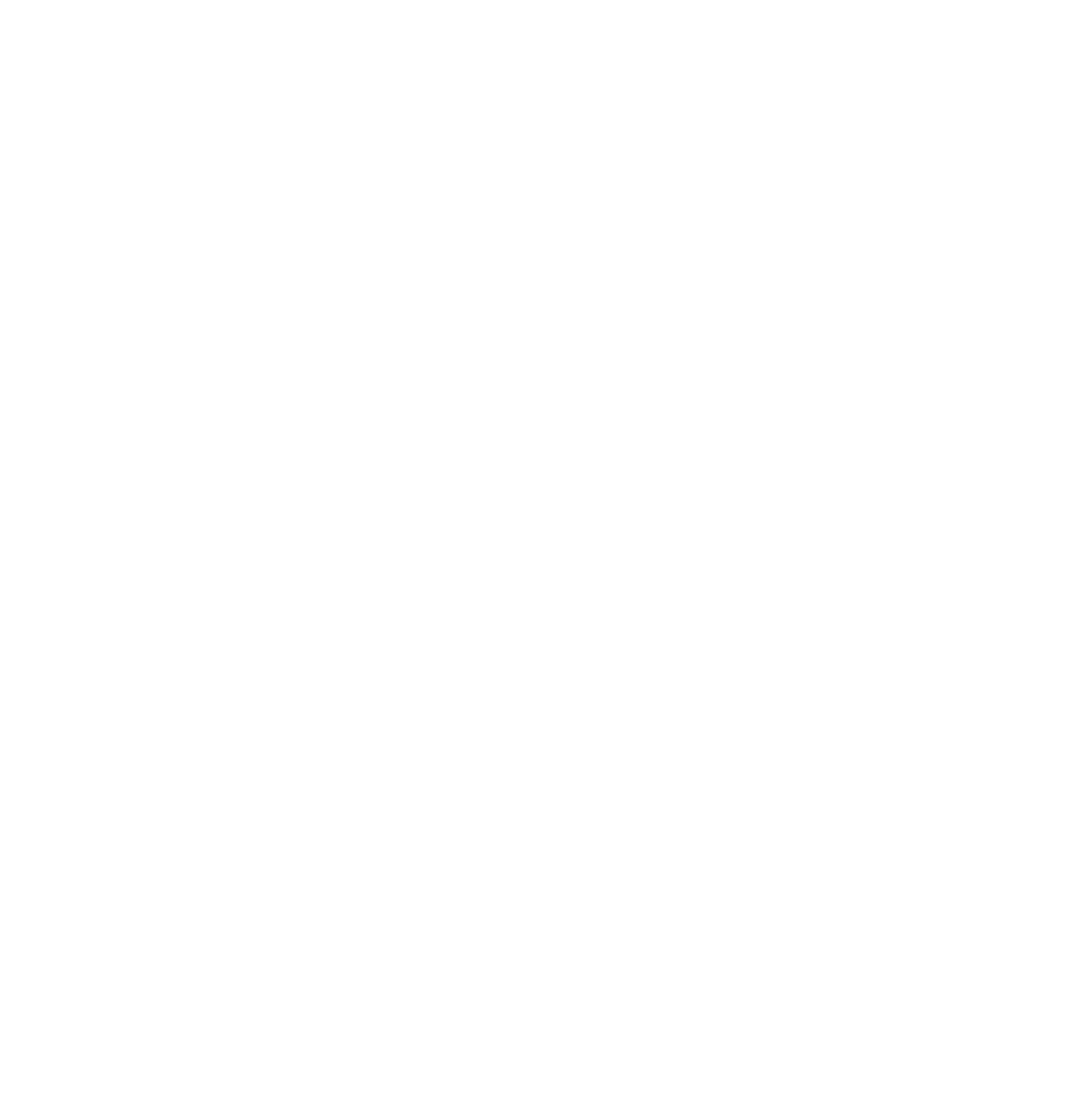Please reply with a single word or brief phrase to the question: 
What is the address of the company?

Arvid Wallgrens backe 20, 413 46 Göteborg, Sweden